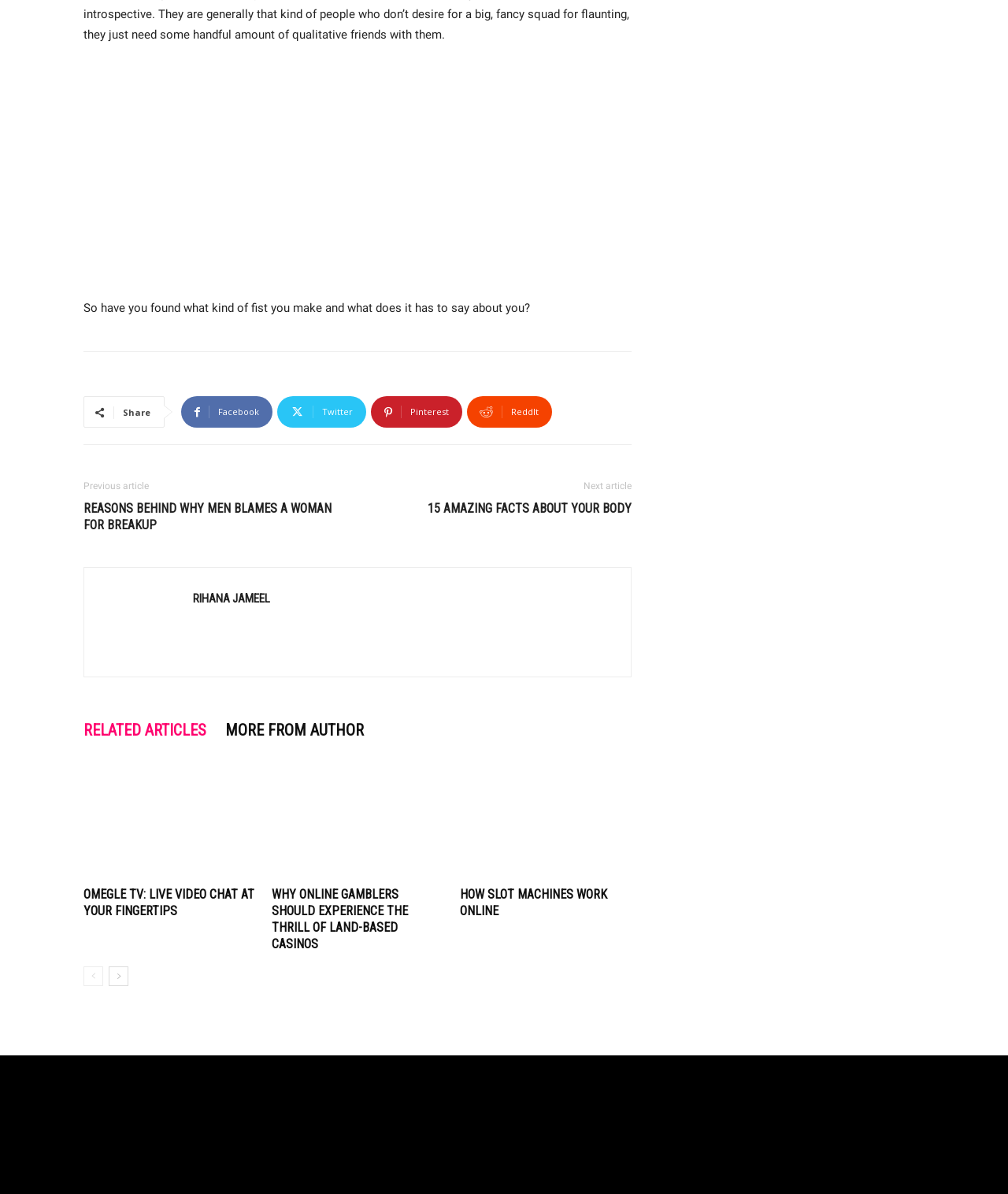How many social media sharing options are available?
Please provide a comprehensive answer based on the information in the image.

In the footer section of the webpage, there are four social media sharing options available, which are Facebook, Twitter, Pinterest, and ReddIt.